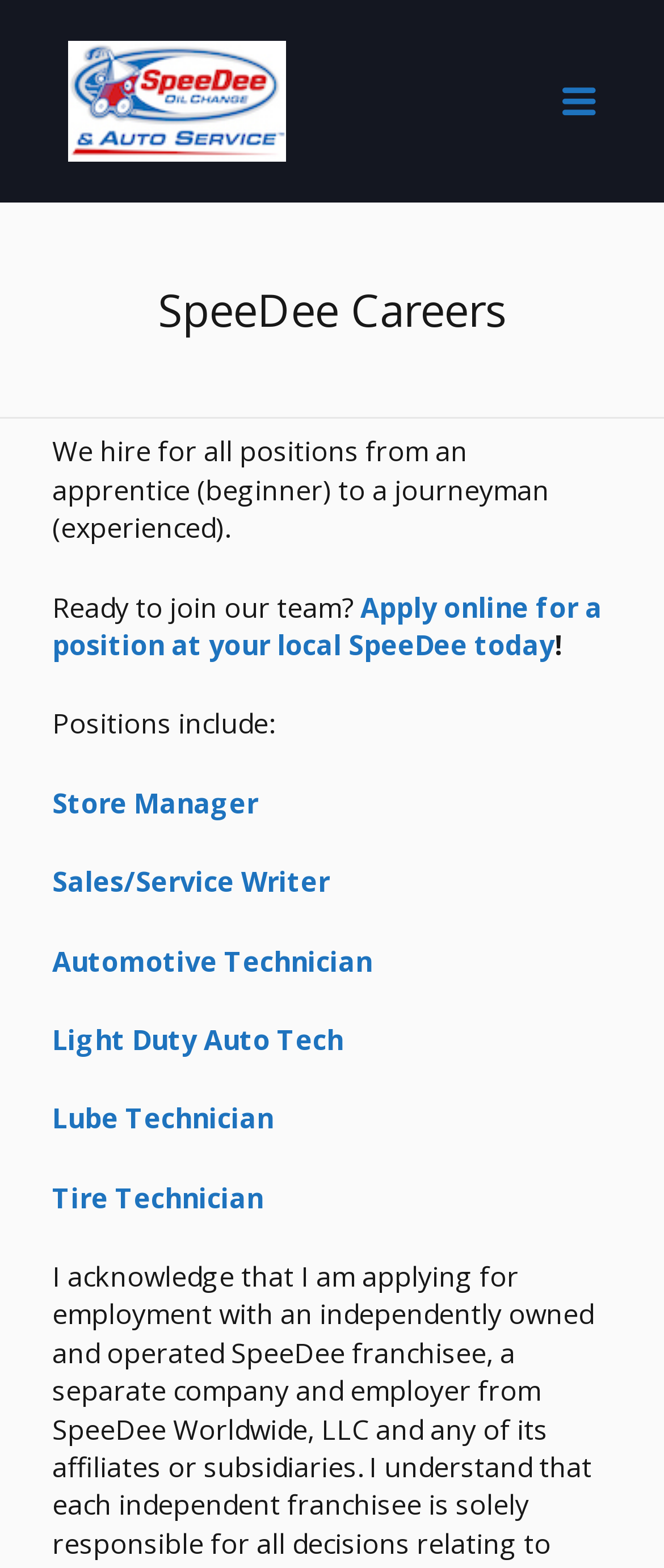Identify the bounding box coordinates of the element to click to follow this instruction: 'Click on the 'Tire Technician' link'. Ensure the coordinates are four float values between 0 and 1, provided as [left, top, right, bottom].

[0.078, 0.752, 0.396, 0.776]